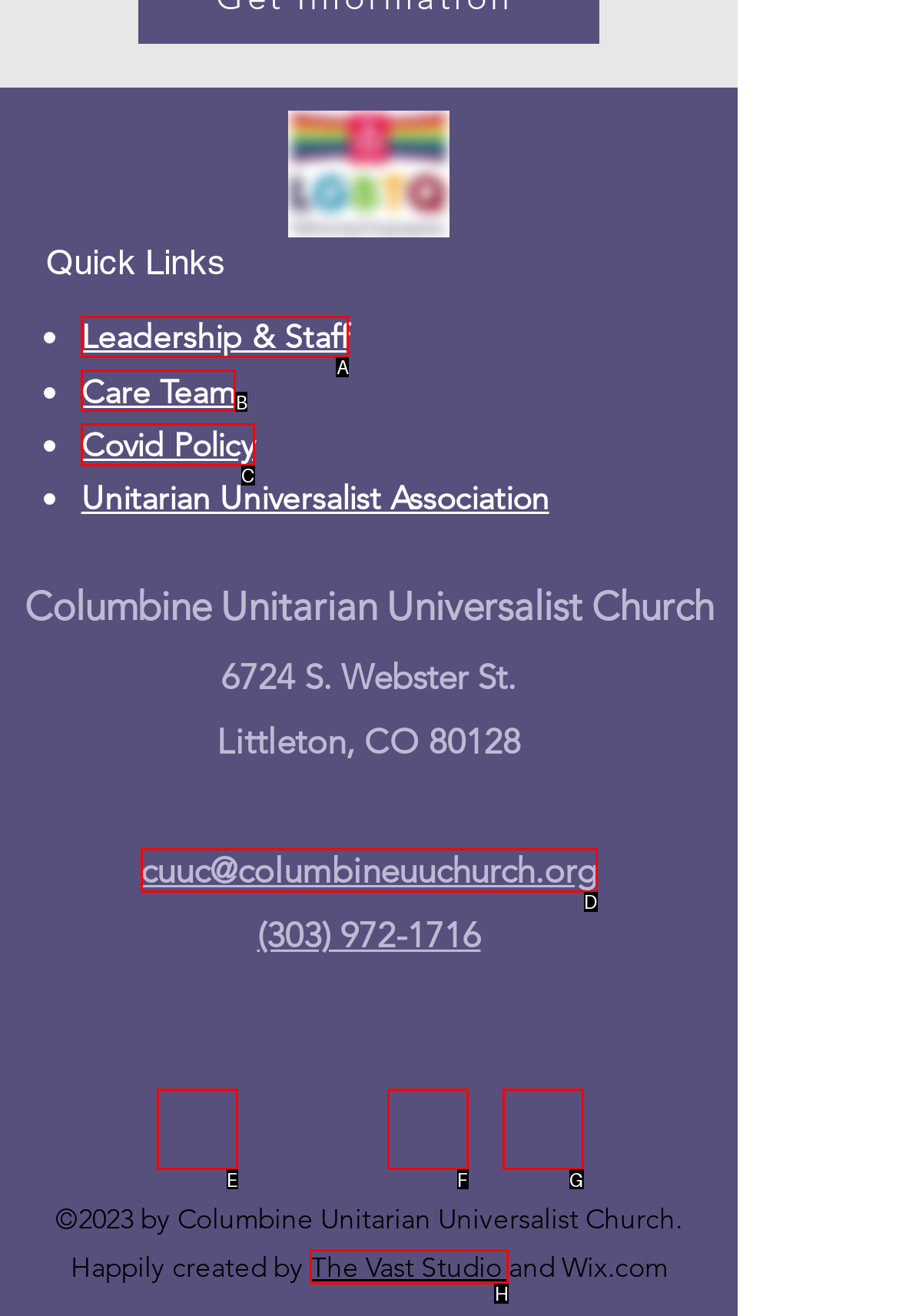Please indicate which option's letter corresponds to the task: Check Covid Policy by examining the highlighted elements in the screenshot.

C